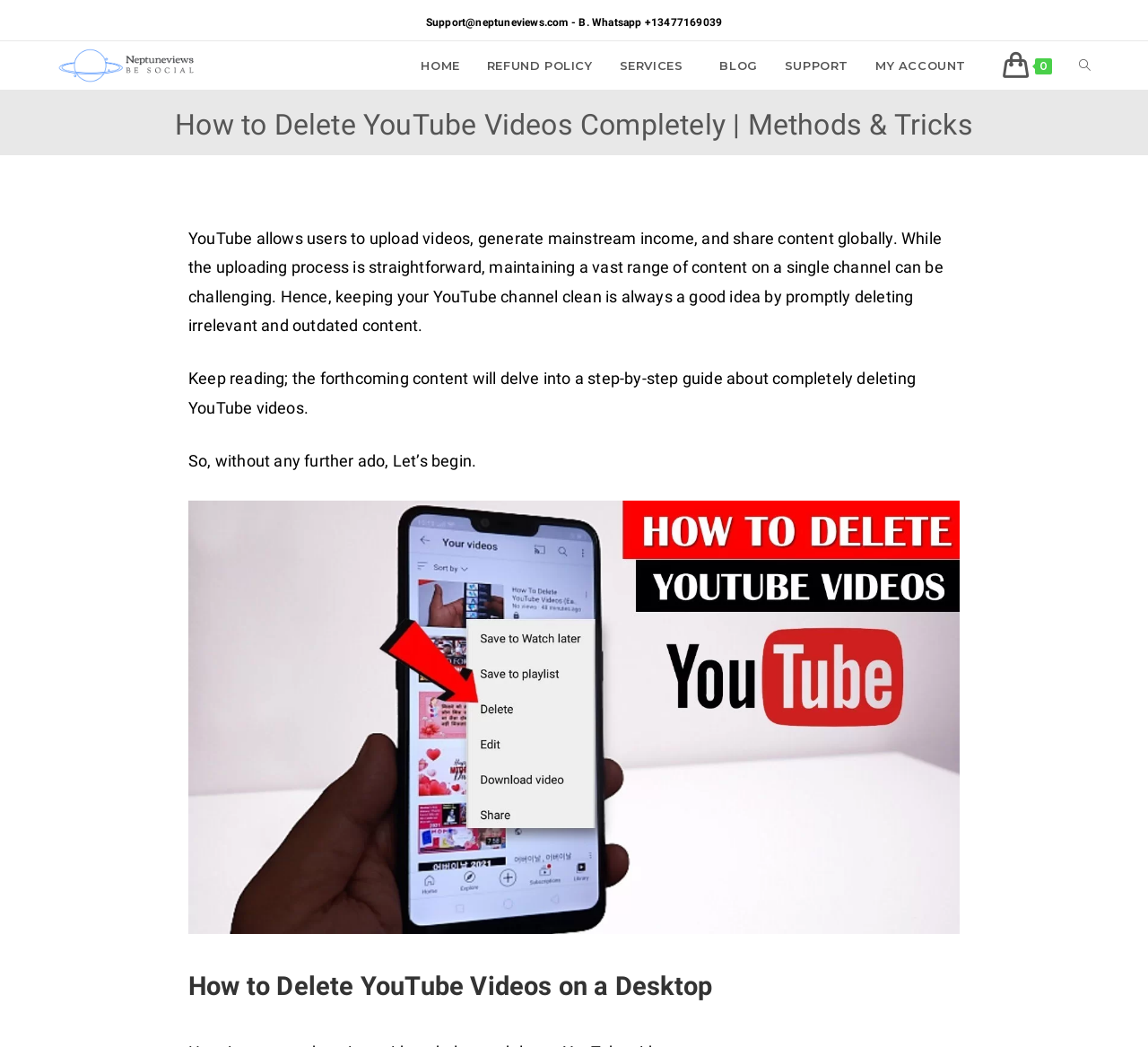What is the purpose of deleting YouTube videos?
Examine the image and give a concise answer in one word or a short phrase.

To keep the channel clean